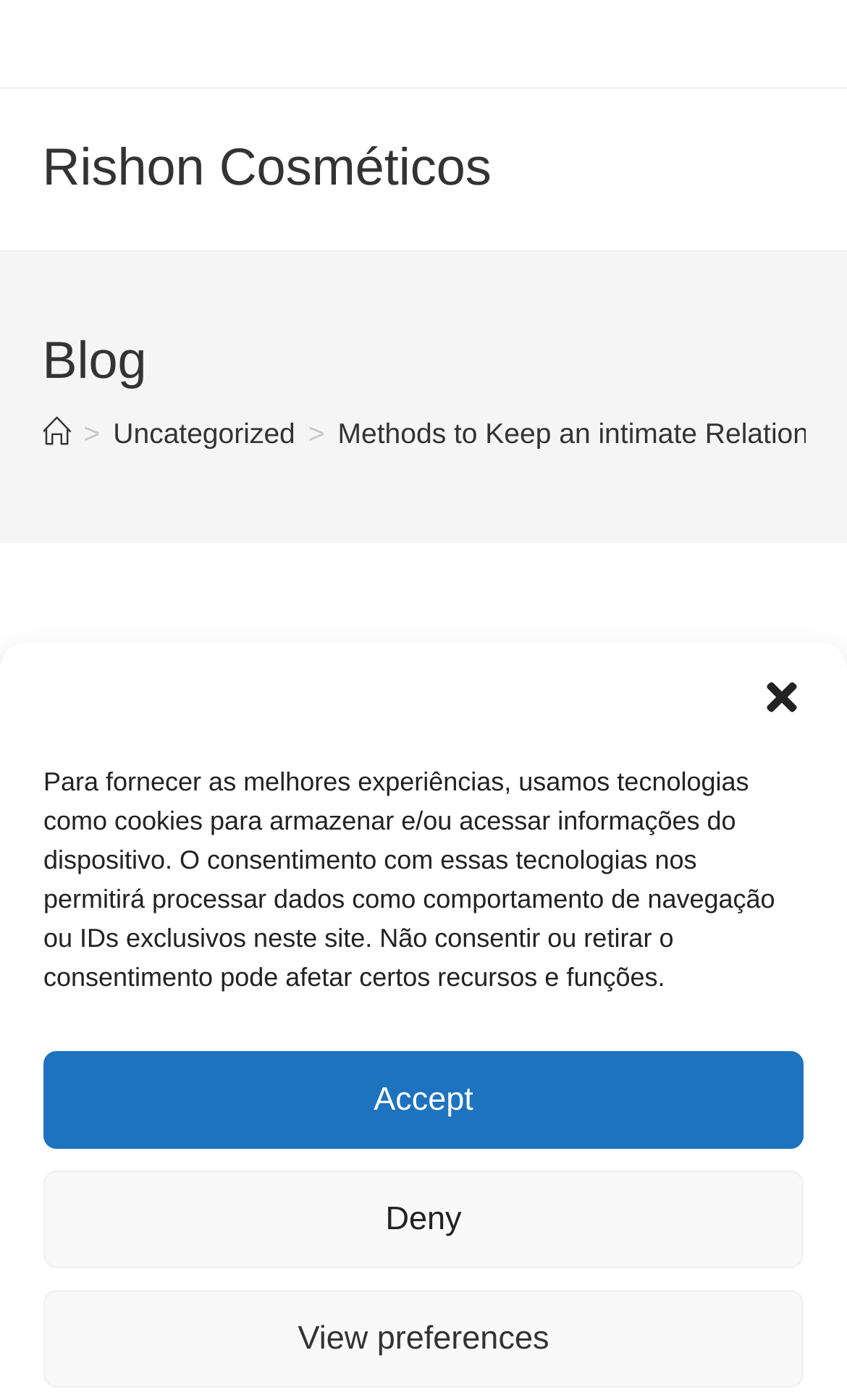Locate the bounding box coordinates of the element that should be clicked to execute the following instruction: "stay connected".

None